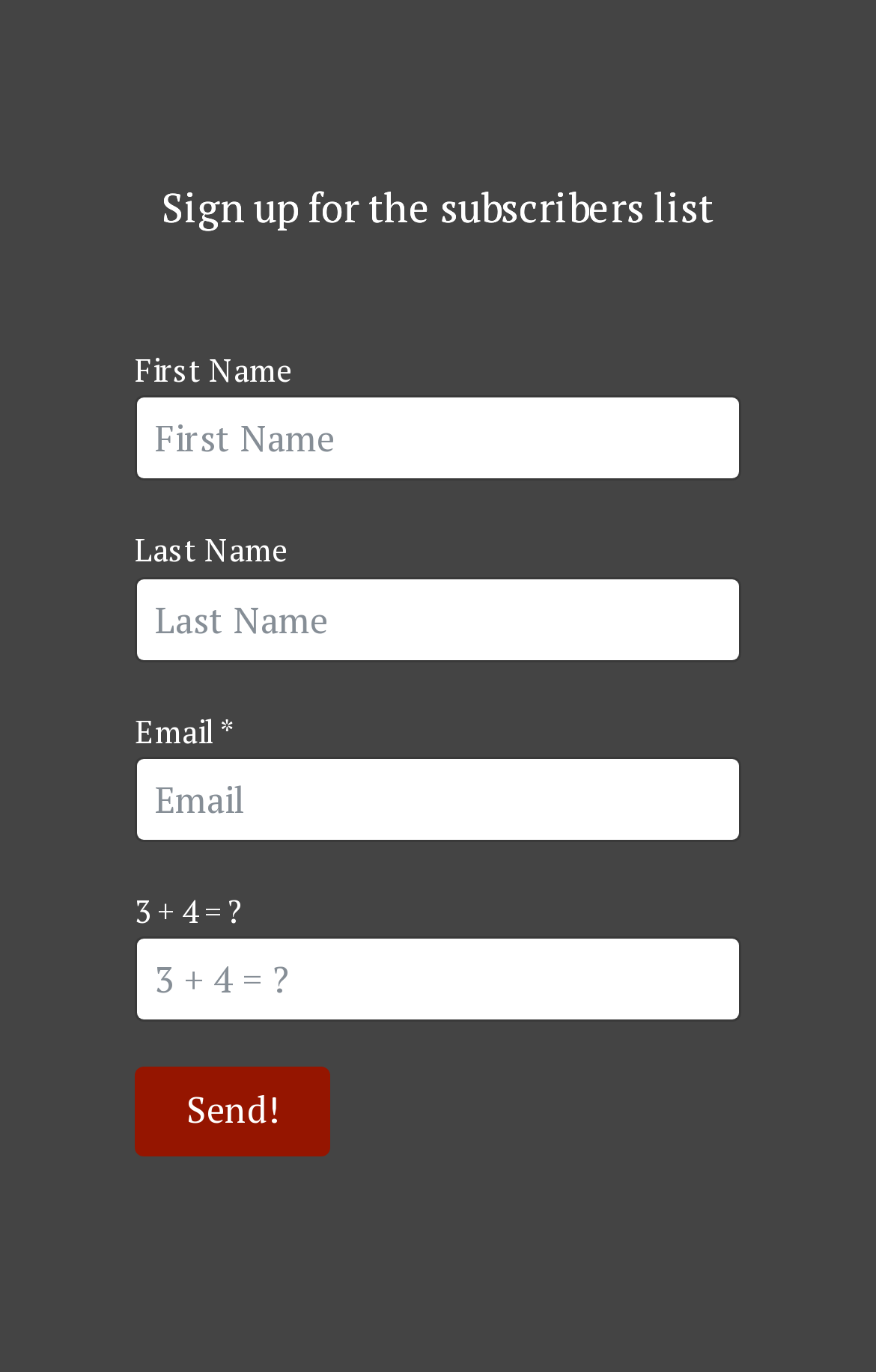Is the Last Name field required?
Provide a detailed answer to the question, using the image to inform your response.

The input field for Last Name is not marked as required, indicating that users are not required to fill it out in order to submit the form.